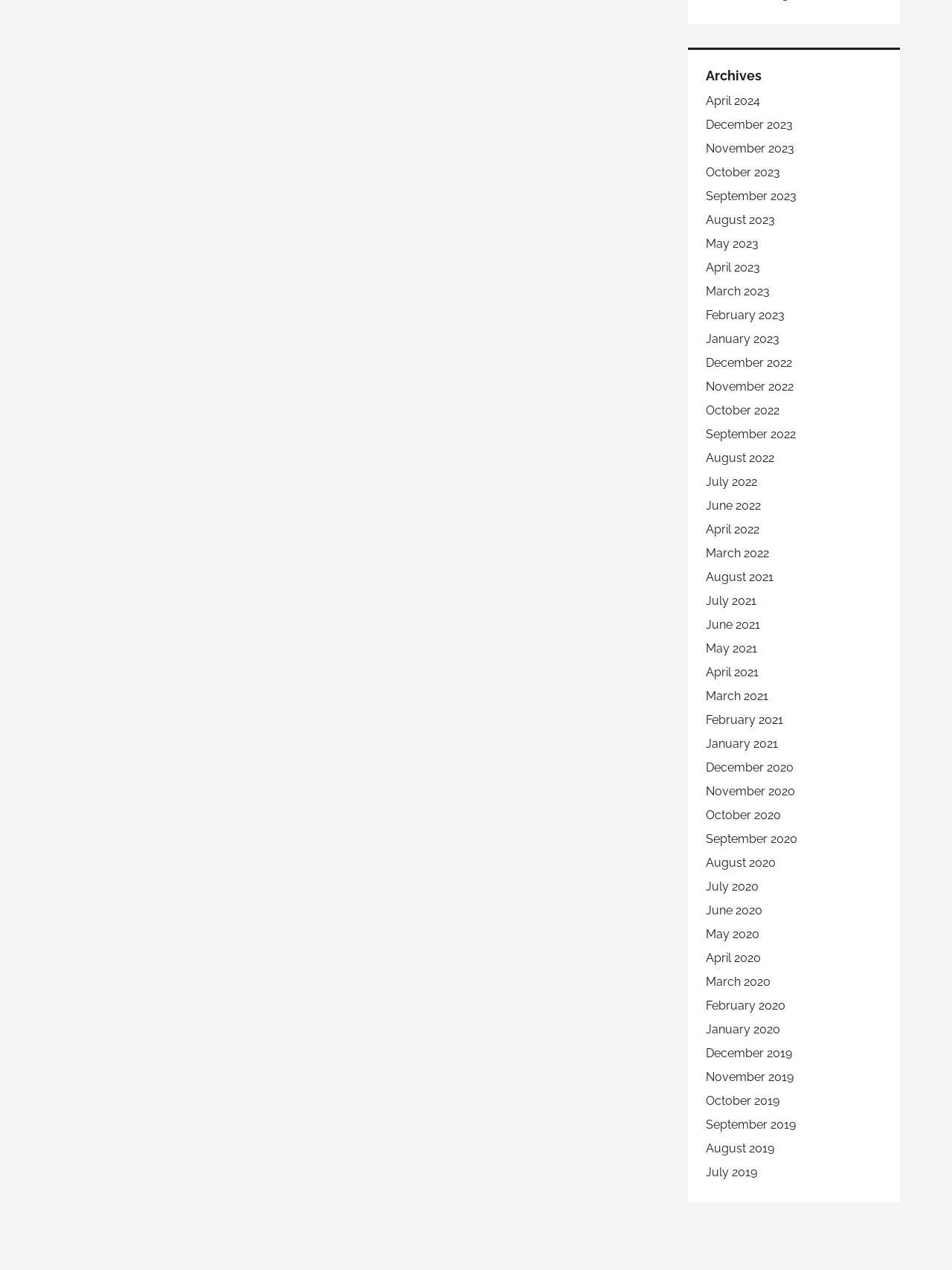Provide the bounding box coordinates for the UI element that is described as: "October 2020".

[0.741, 0.636, 0.82, 0.648]